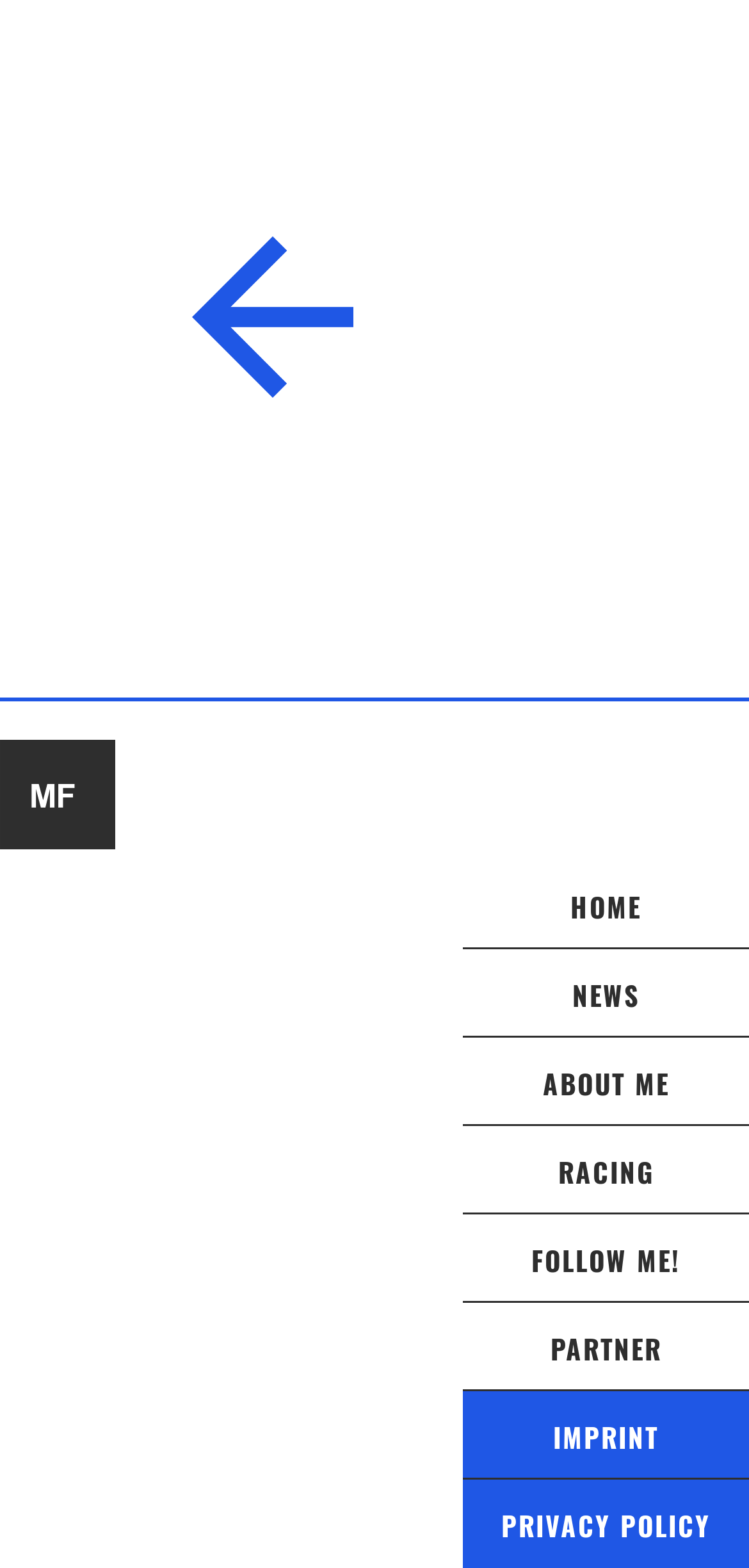Determine the bounding box coordinates of the section I need to click to execute the following instruction: "read news". Provide the coordinates as four float numbers between 0 and 1, i.e., [left, top, right, bottom].

[0.764, 0.621, 0.854, 0.647]